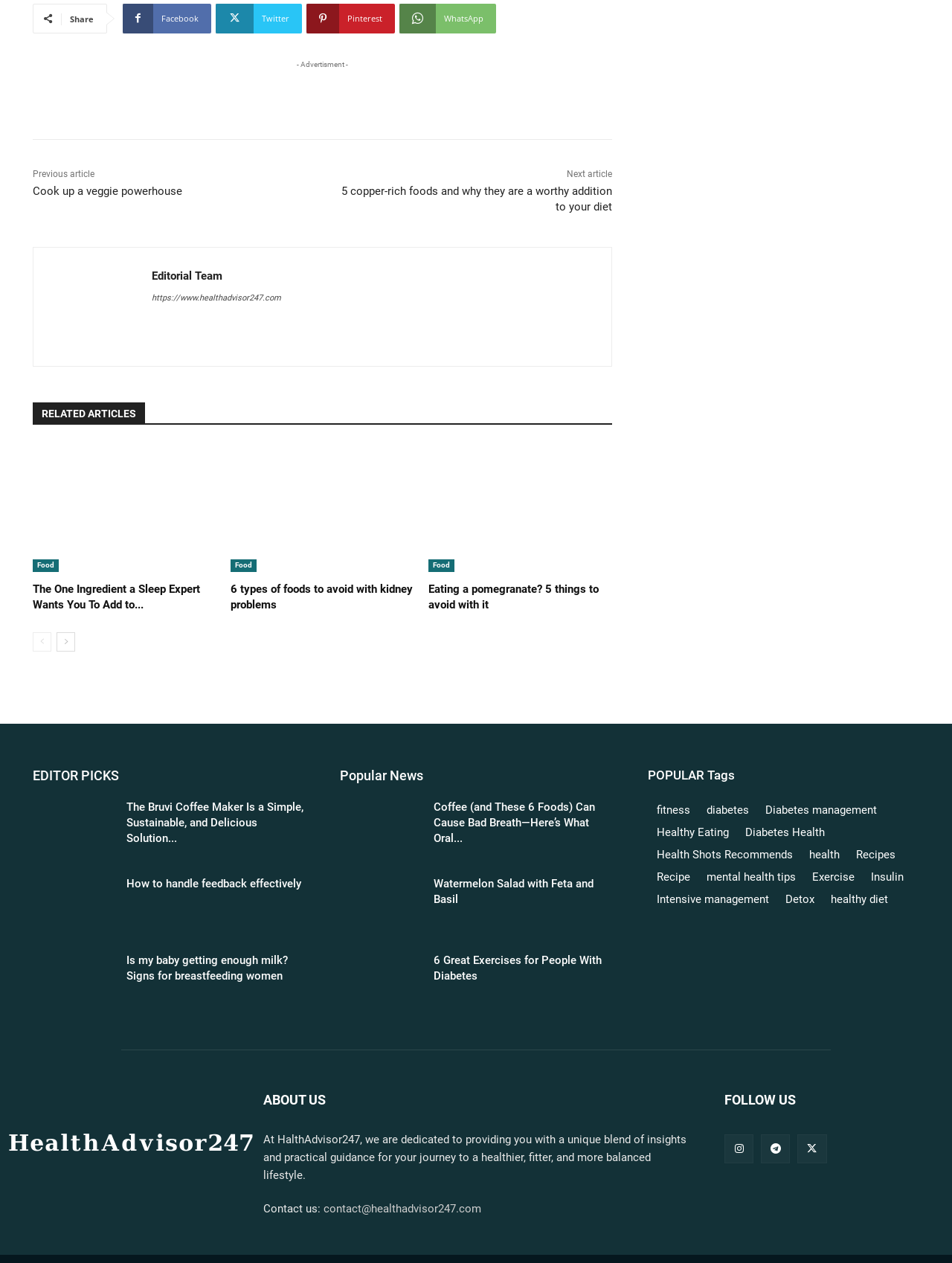Determine the bounding box coordinates of the target area to click to execute the following instruction: "Contact us through email."

[0.34, 0.952, 0.505, 0.962]